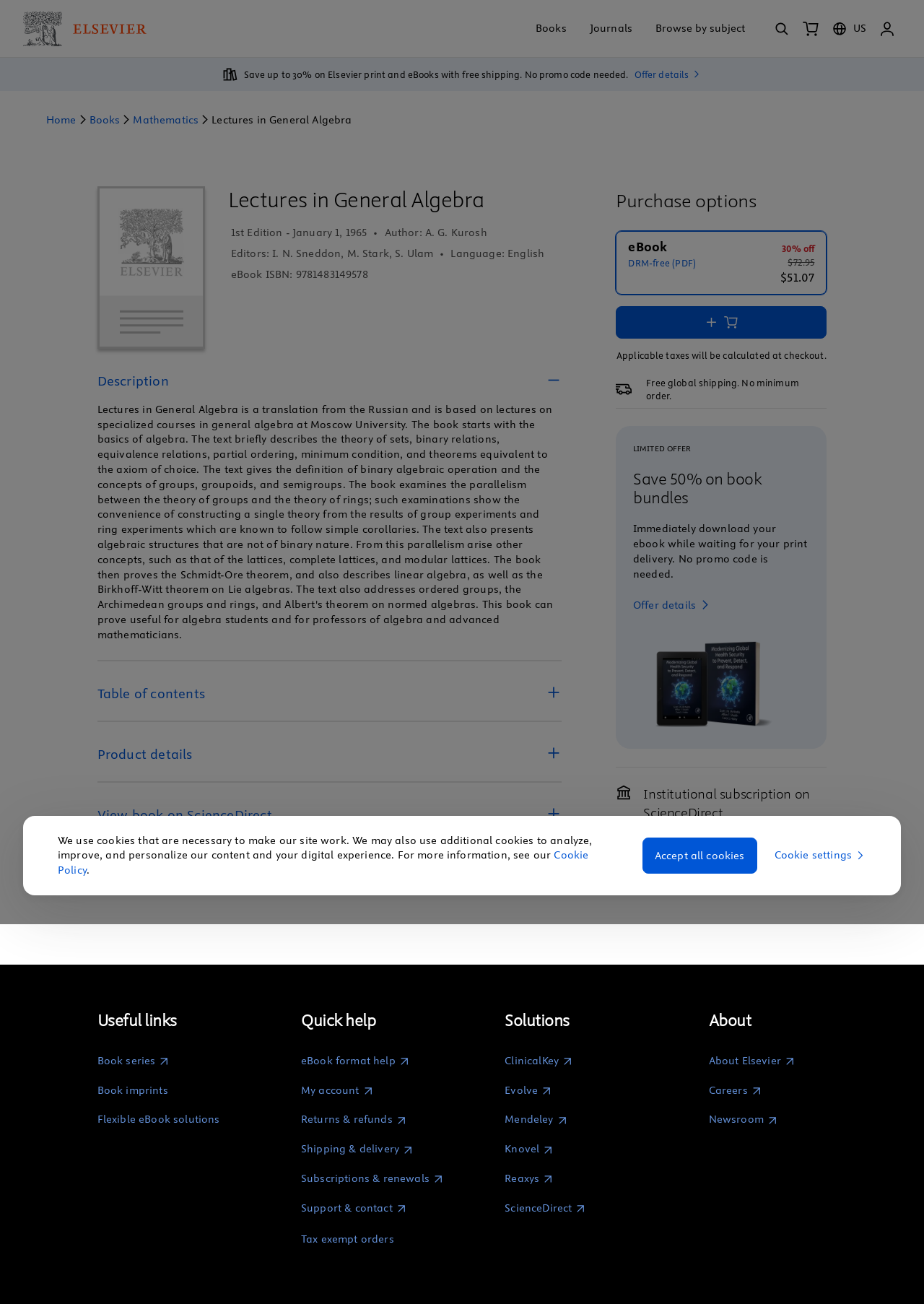Given the description of the UI element: "Books", predict the bounding box coordinates in the form of [left, top, right, bottom], with each value being a float between 0 and 1.

[0.097, 0.085, 0.13, 0.099]